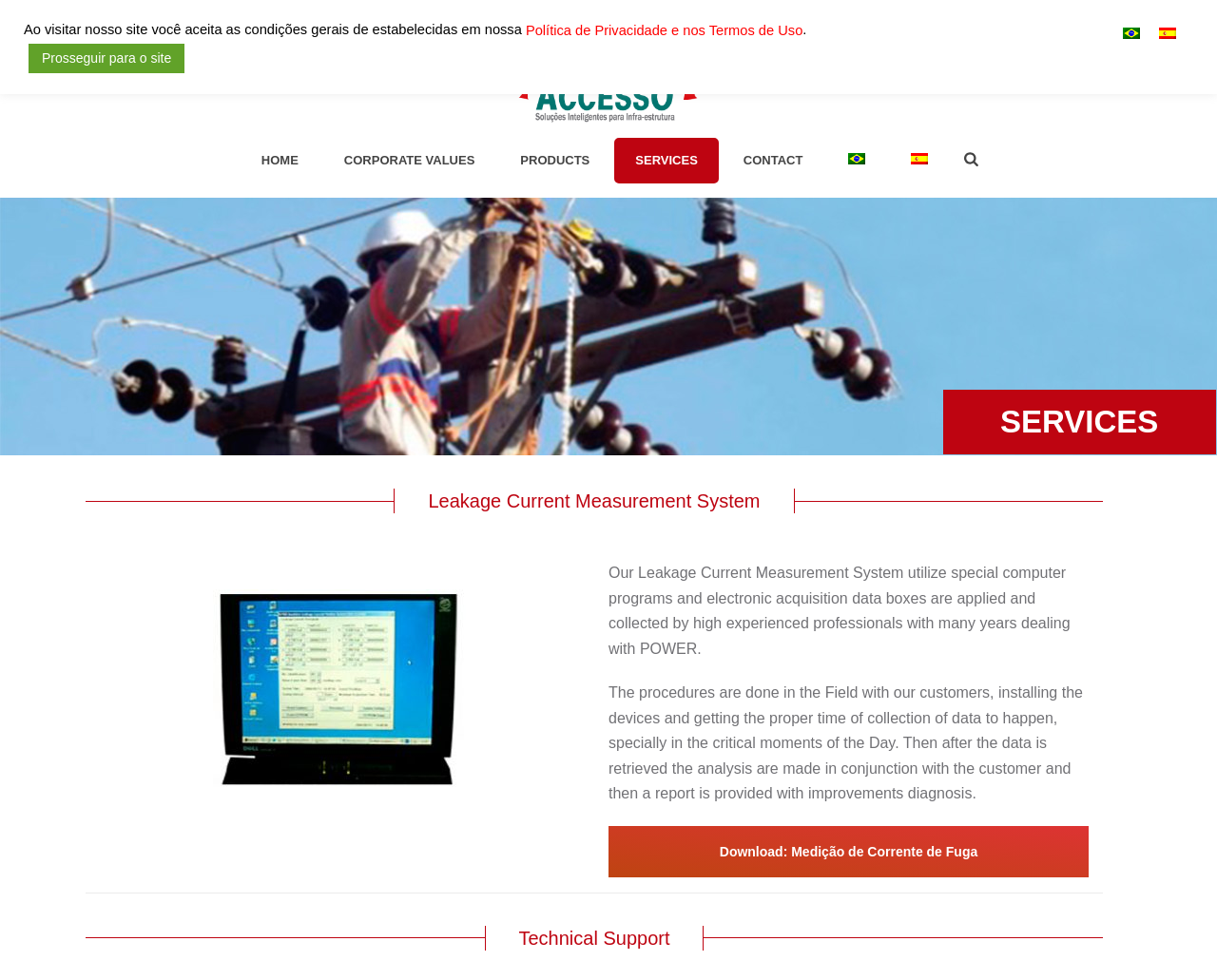Consider the image and give a detailed and elaborate answer to the question: 
How many languages are available on the website?

I found the number of languages available by looking at the top section of the webpage, where there are several links and images. There are three language options: 'pt-br', 'es', and the default language, which is not explicitly stated.